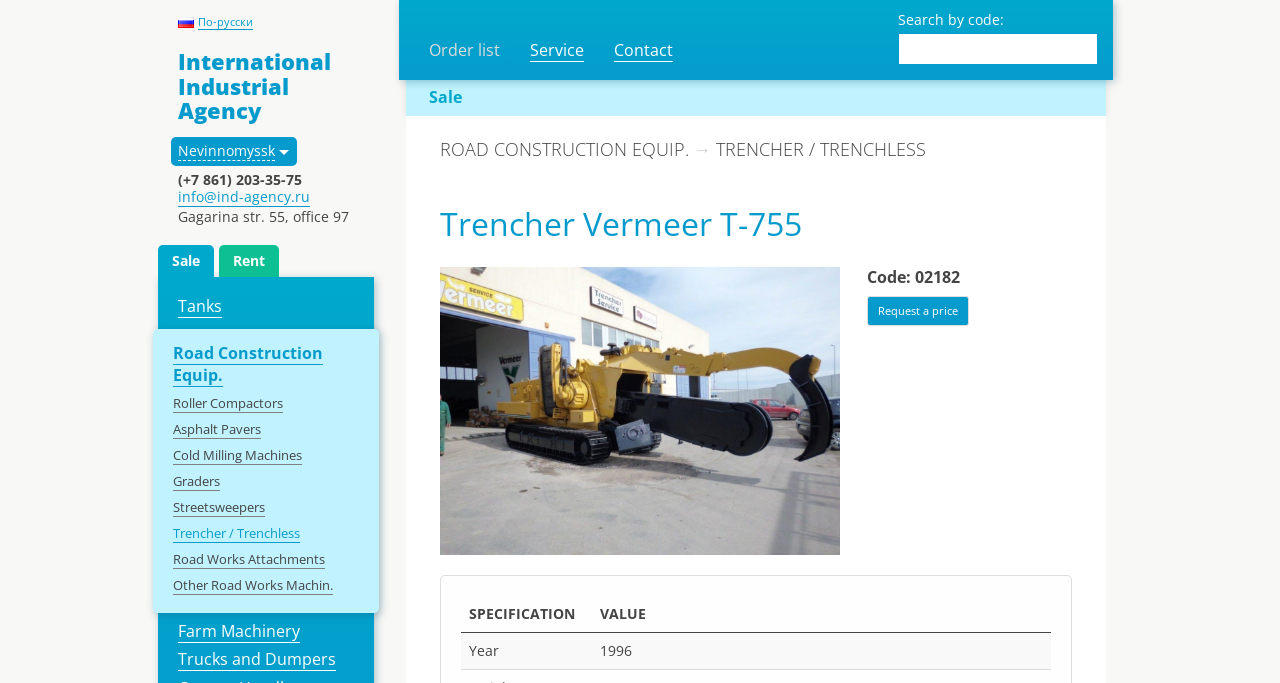Locate the bounding box of the UI element with the following description: "Cold Milling Machines".

[0.135, 0.653, 0.236, 0.681]